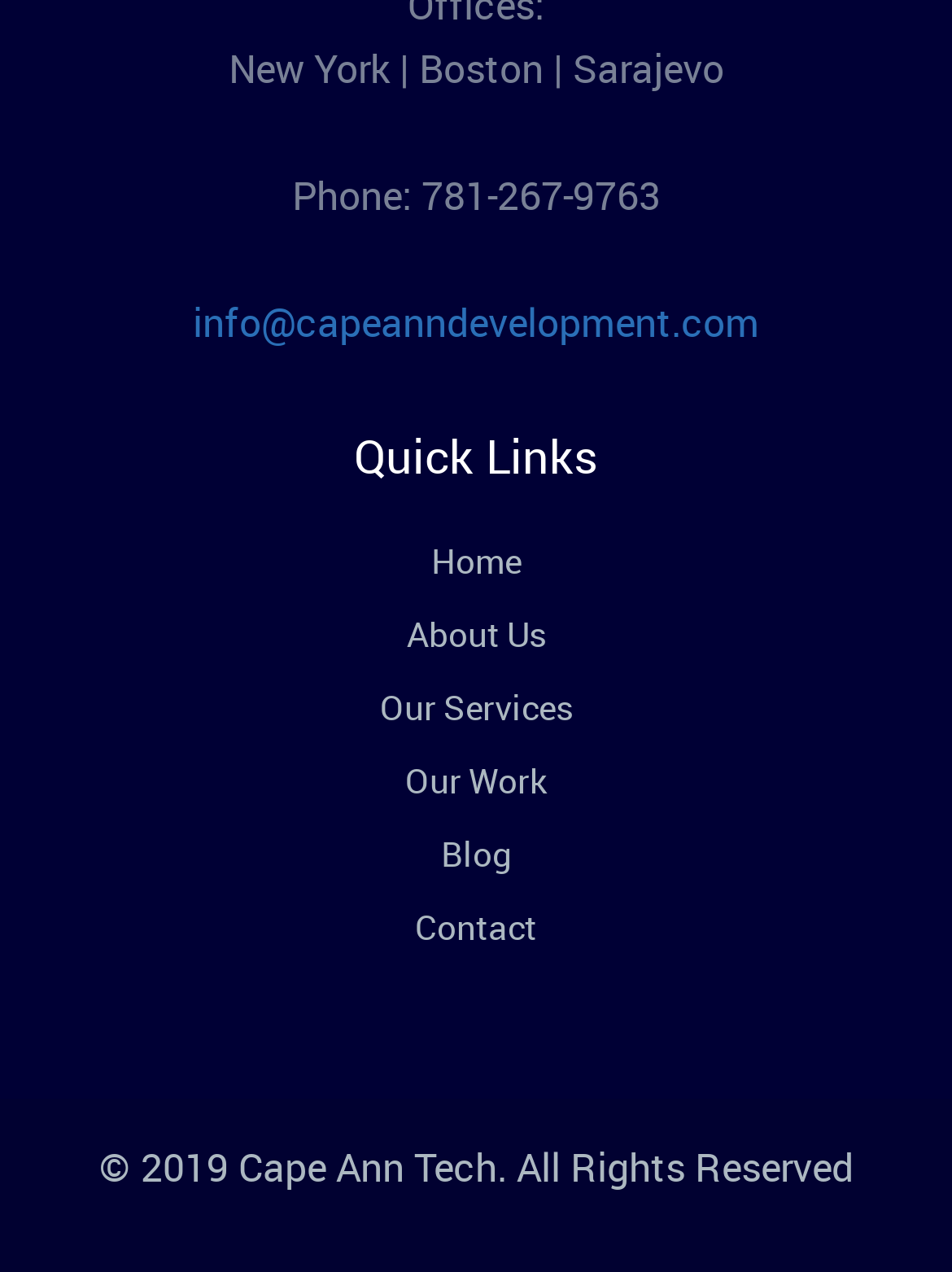Given the description About Us, predict the bounding box coordinates of the UI element. Ensure the coordinates are in the format (top-left x, top-left y, bottom-right x, bottom-right y) and all values are between 0 and 1.

[0.427, 0.48, 0.573, 0.516]